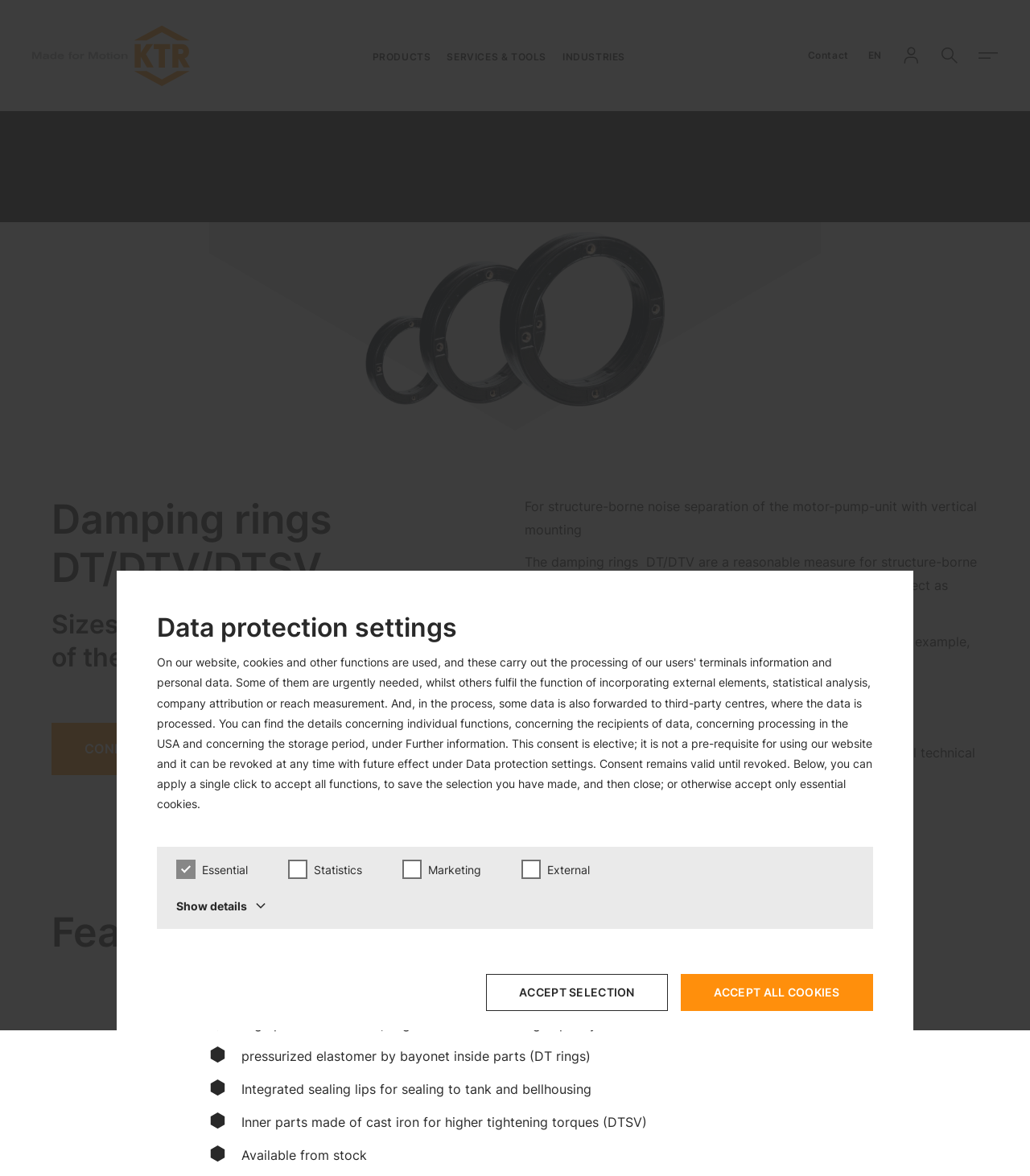Kindly determine the bounding box coordinates for the area that needs to be clicked to execute this instruction: "View ROTEX Torsionally flexible jaw couplings".

[0.591, 0.255, 0.852, 0.272]